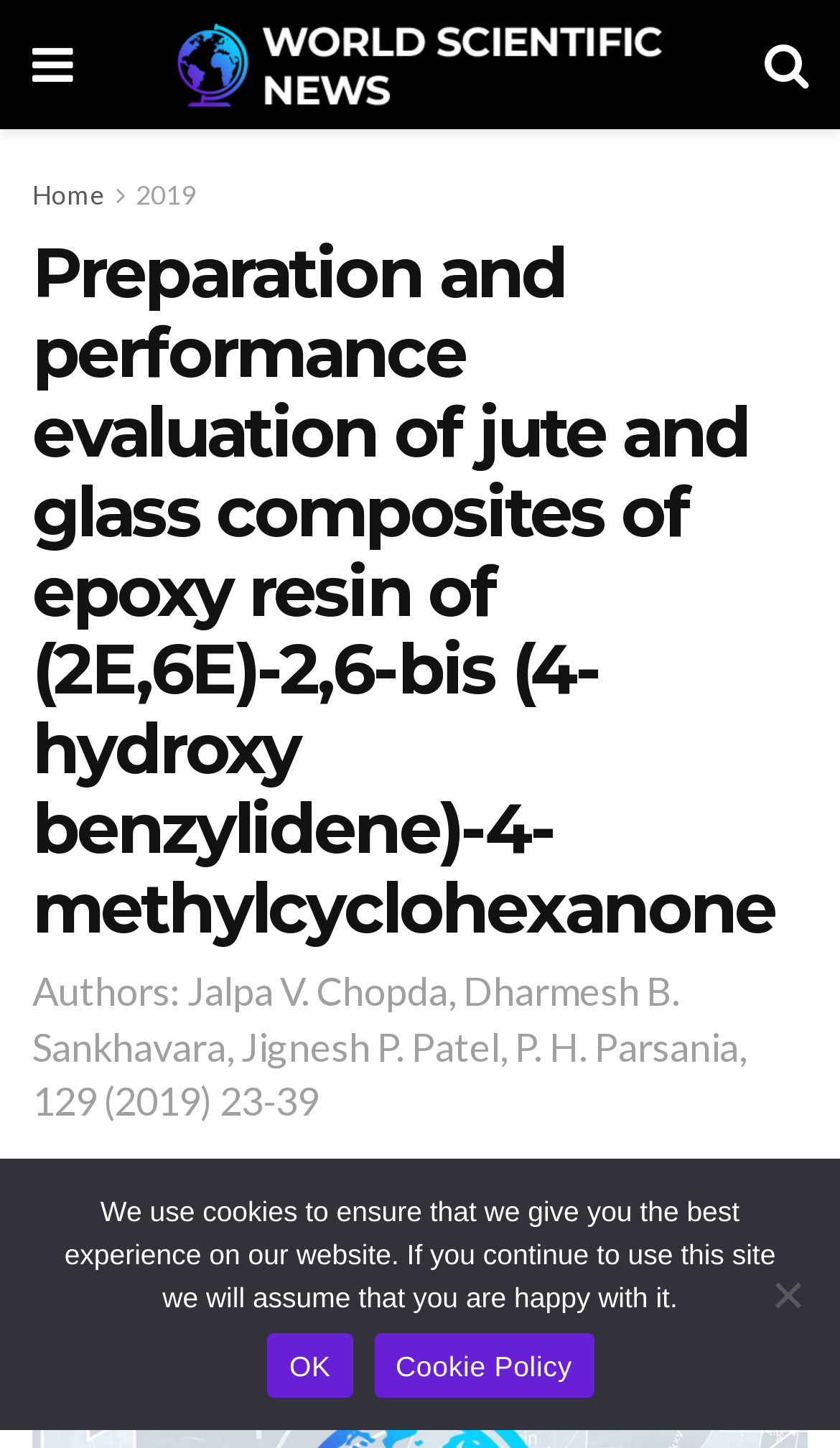Predict the bounding box for the UI component with the following description: "Home".

[0.038, 0.123, 0.126, 0.146]